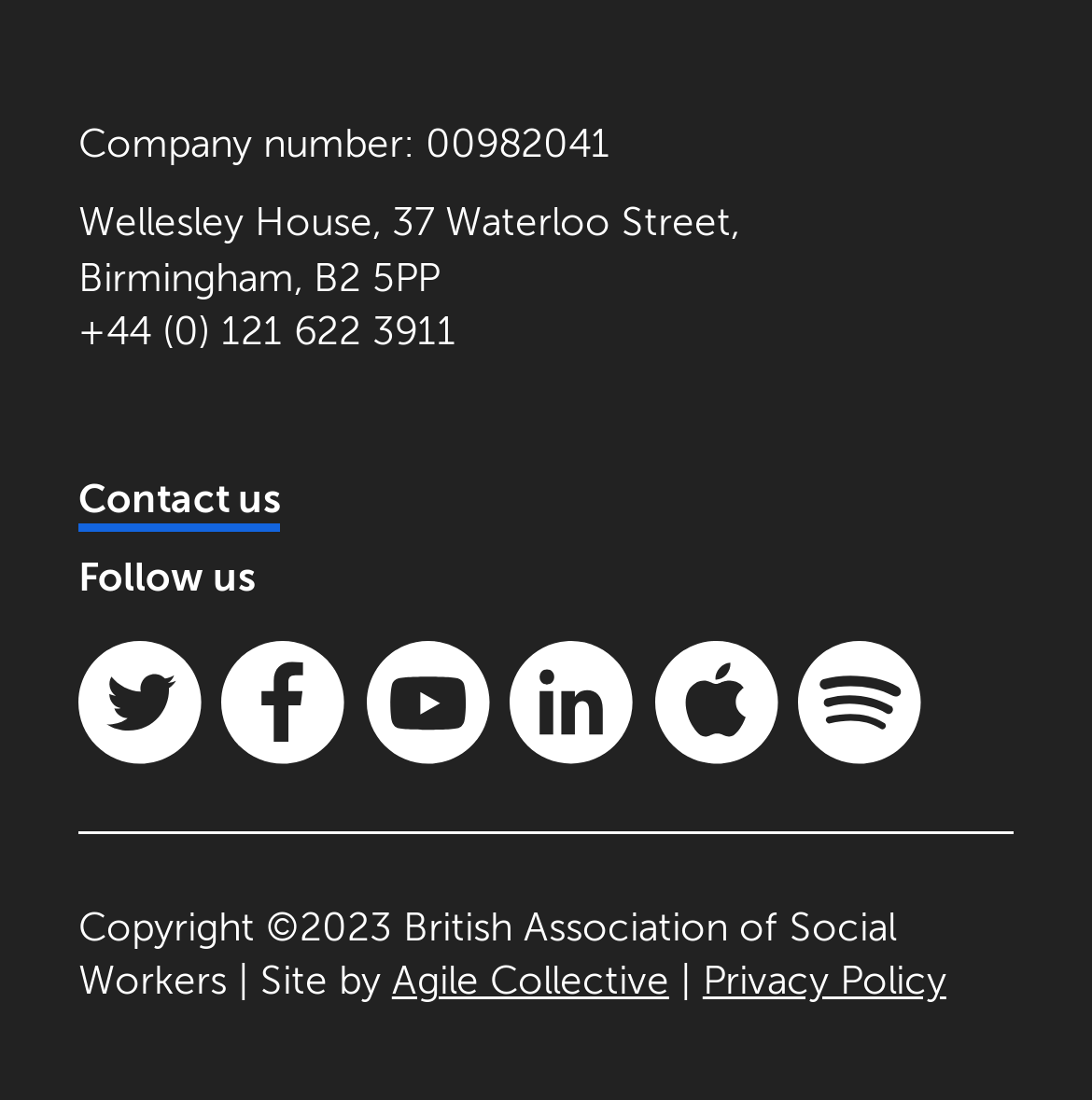Find and specify the bounding box coordinates that correspond to the clickable region for the instruction: "go to Contact".

None